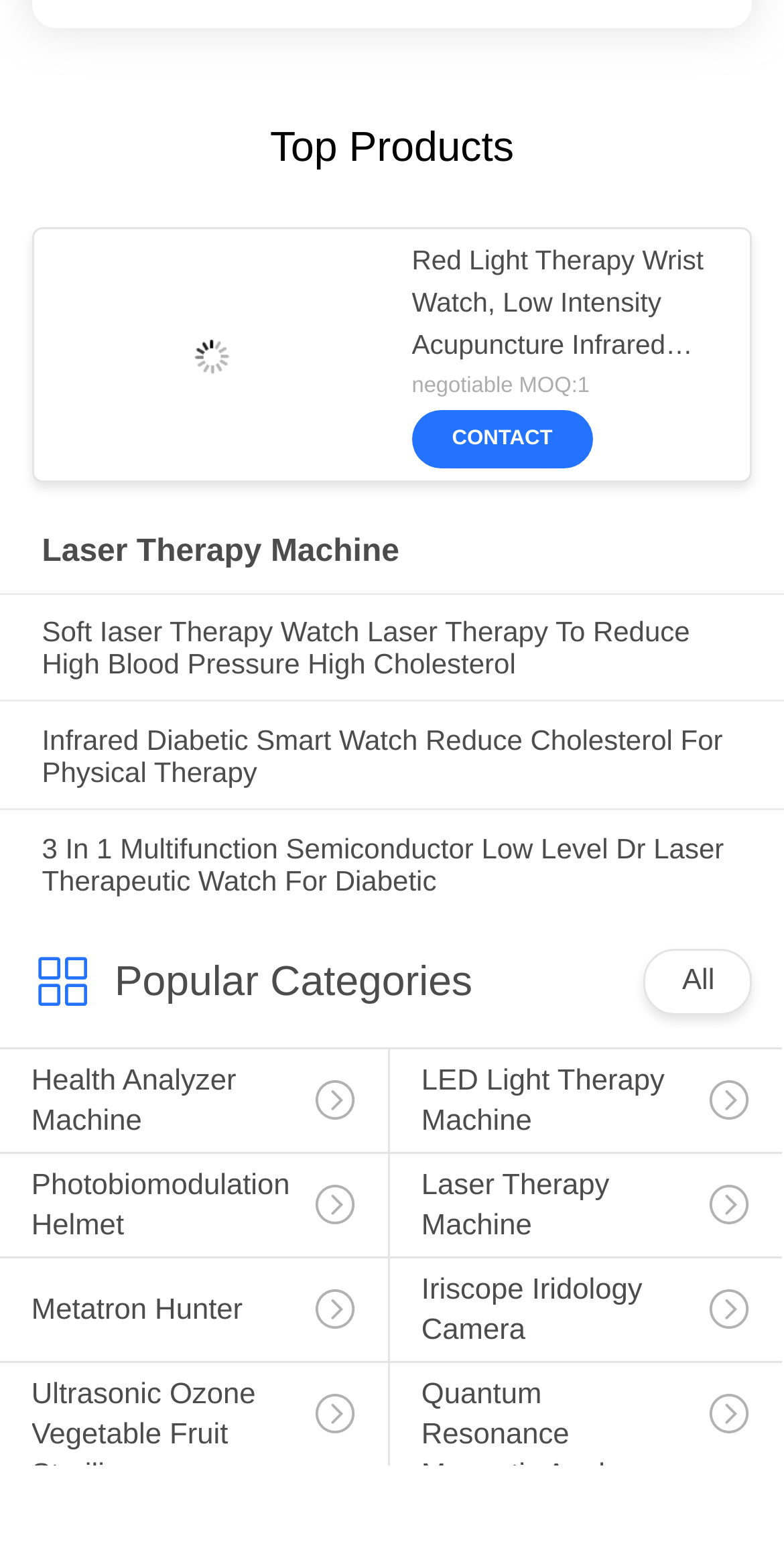What is the purpose of the 'CONTACT' link?
Answer the question with a thorough and detailed explanation.

The purpose of the 'CONTACT' link is determined by looking at its position on the webpage, which is next to the product information, and its text content, which suggests that it is a link to contact the seller or manufacturer of the product.